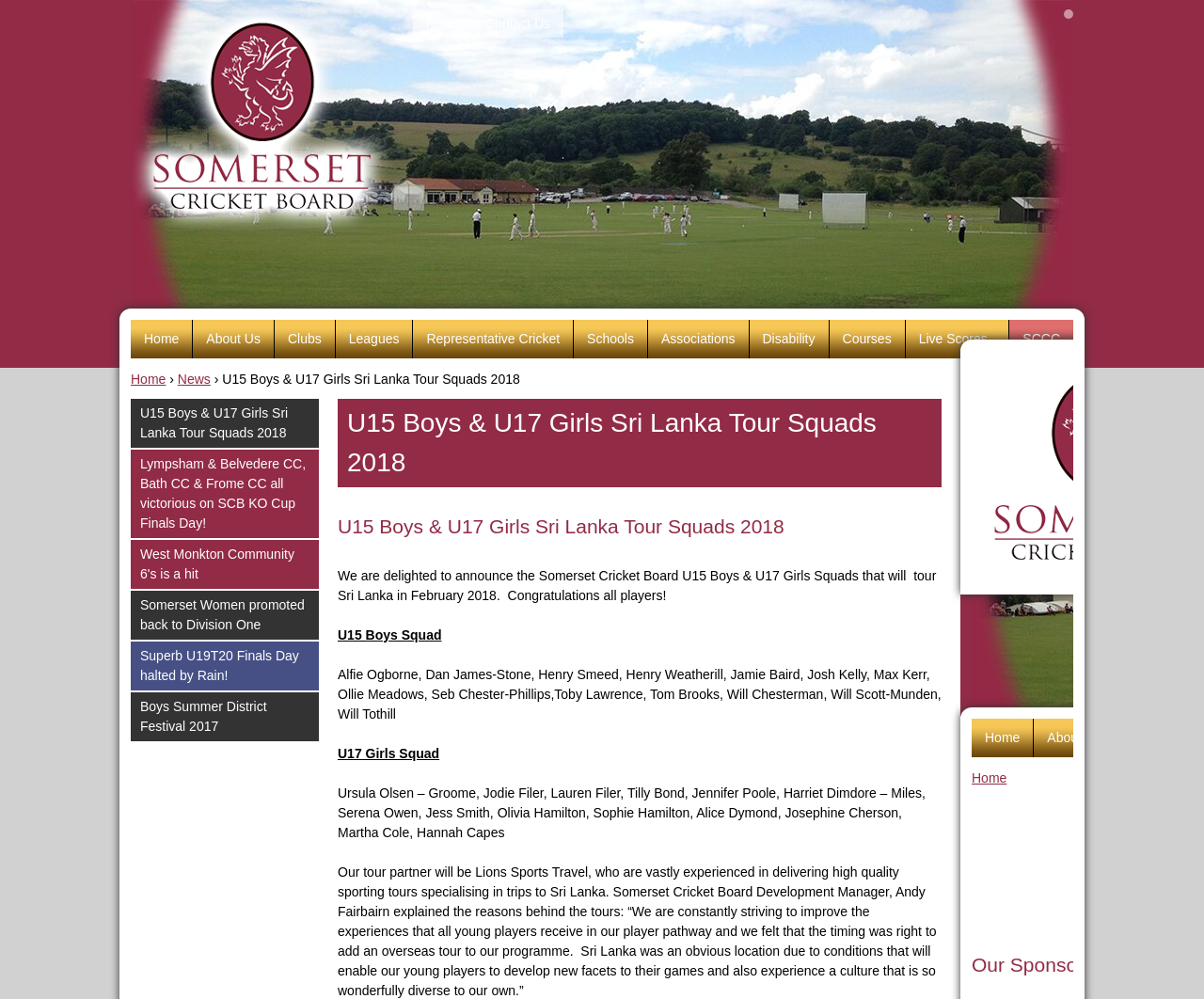Based on the element description, predict the bounding box coordinates (top-left x, top-left y, bottom-right x, bottom-right y) for the UI element in the screenshot: Boys Summer District Festival 2017

[0.109, 0.693, 0.265, 0.742]